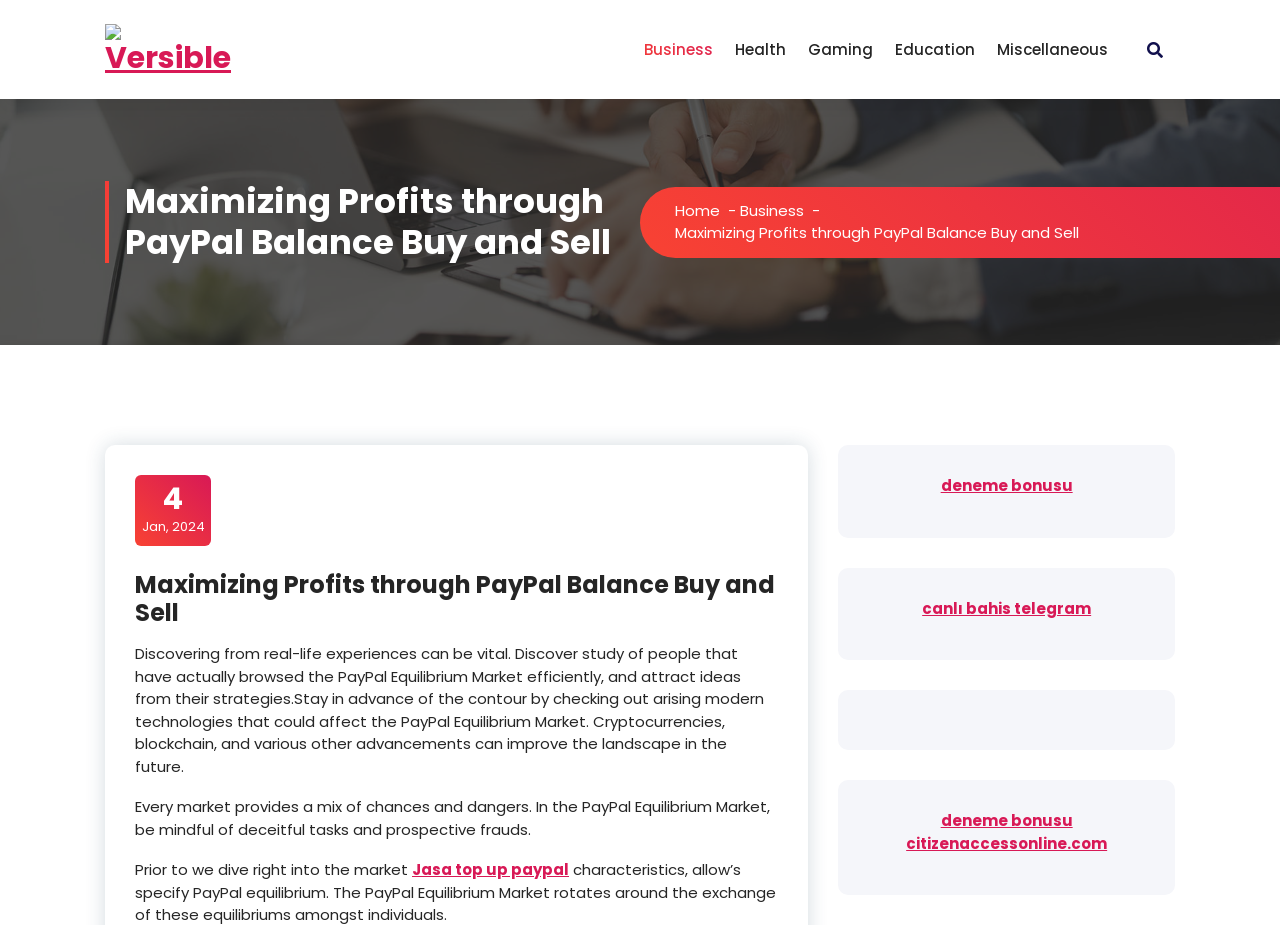Please look at the image and answer the question with a detailed explanation: What categories are available on the website?

The categories can be found by examining the links located at the top of the webpage, which include 'Business', 'Health', 'Gaming', 'Education', and 'Miscellaneous'.